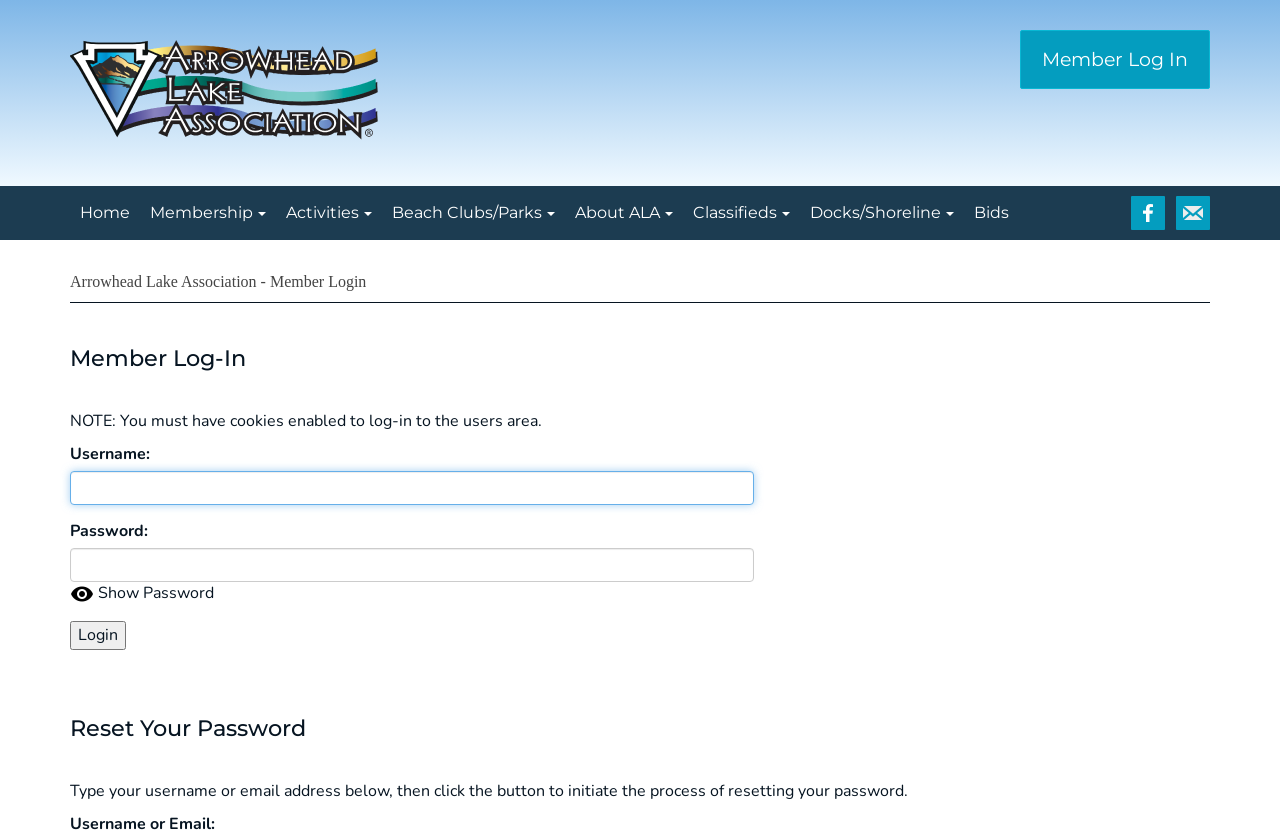What is the process for resetting a password?
Relying on the image, give a concise answer in one word or a brief phrase.

Type username or email, click button